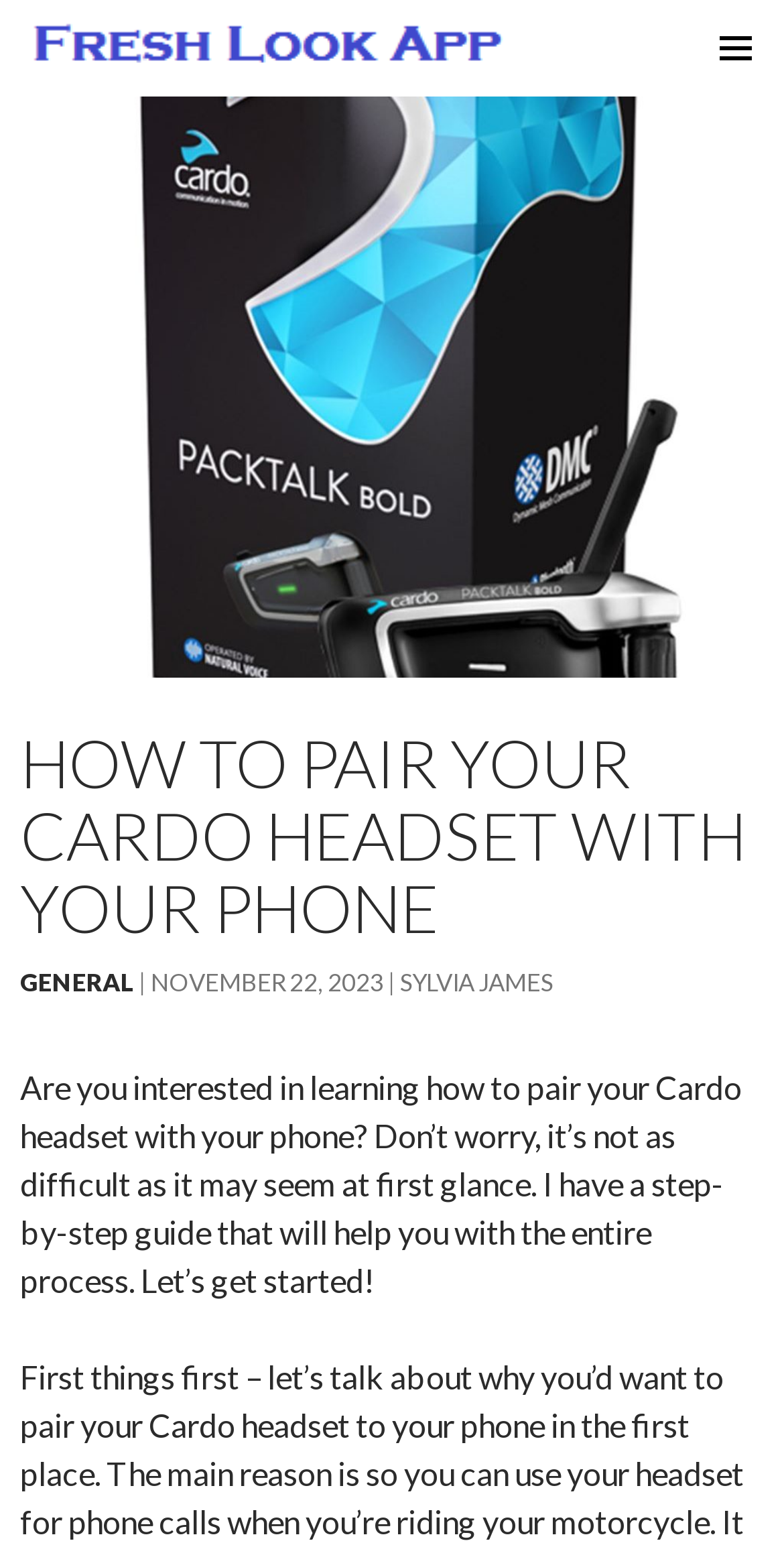What is the purpose of the article?
Can you offer a detailed and complete answer to this question?

I found the purpose of the article by reading the static text element which says 'I have a step-by-step guide that will help you with the entire process'.